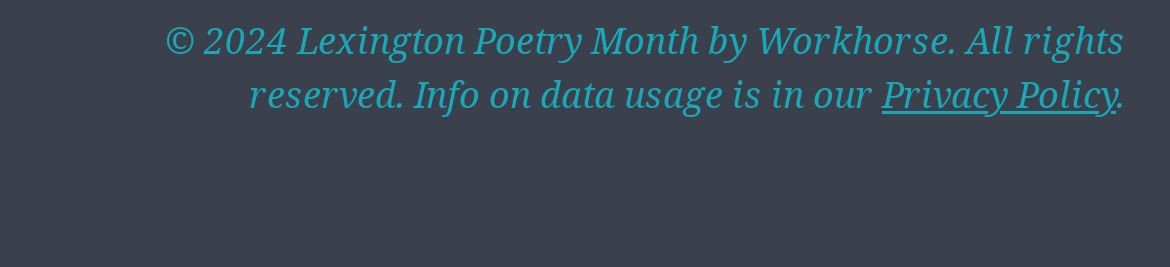For the given element description Lexington Poetry Month, determine the bounding box coordinates of the UI element. The coordinates should follow the format (top-left x, top-left y, bottom-right x, bottom-right y) and be within the range of 0 to 1.

[0.077, 0.574, 0.536, 0.788]